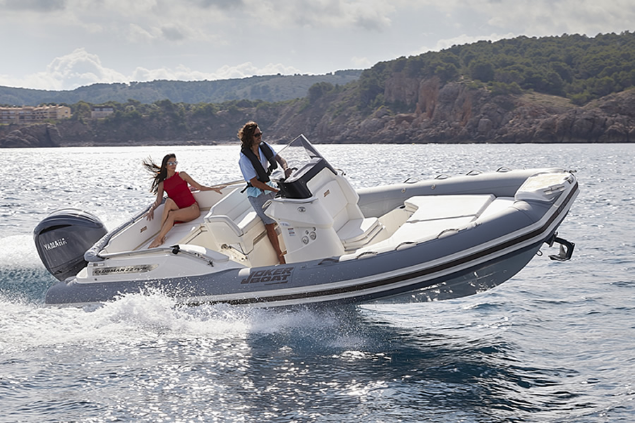Please answer the following question using a single word or phrase: 
How many people are on the boat?

Two